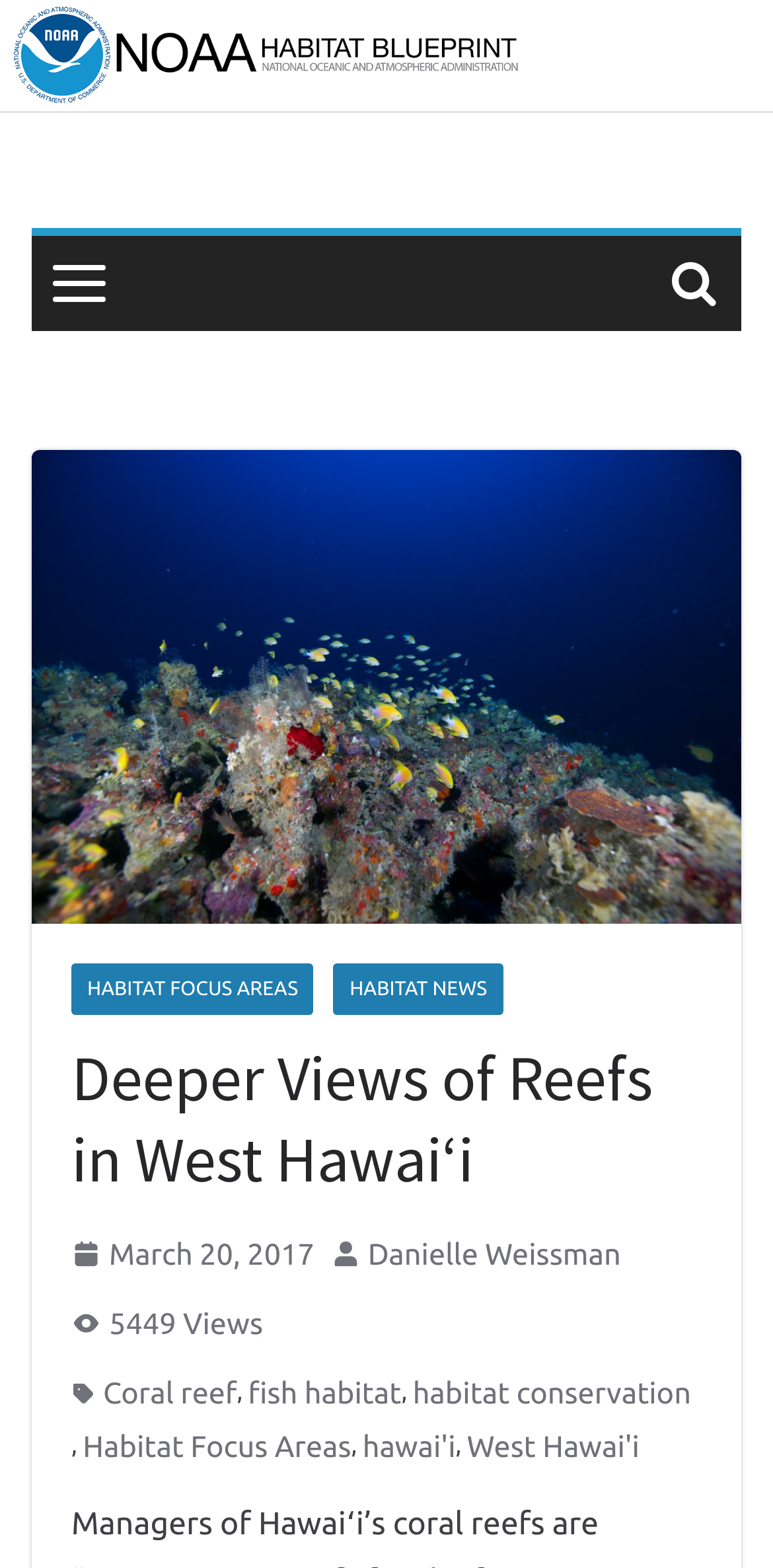What is the main topic of this webpage?
Kindly offer a detailed explanation using the data available in the image.

Based on the webpage's content, including the image of a coral reef and the links to 'Habitat Focus Areas' and 'Habitat News', it appears that the main topic of this webpage is reefs in West Hawaiʻi.